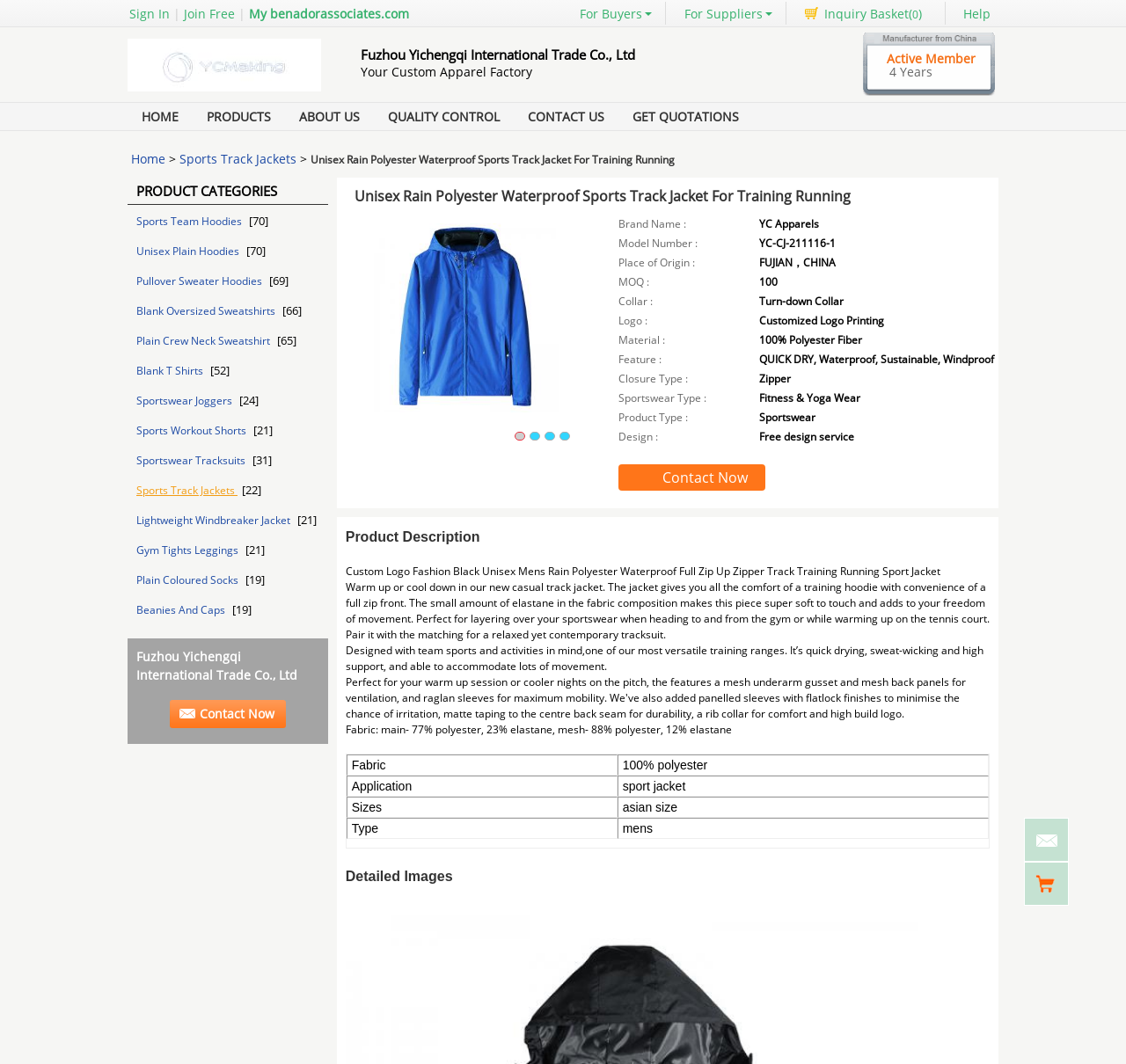Please look at the image and answer the question with a detailed explanation: What is the minimum order quantity for this product?

I found the minimum order quantity by looking at the product details section, where it lists the MOQ as '100'.